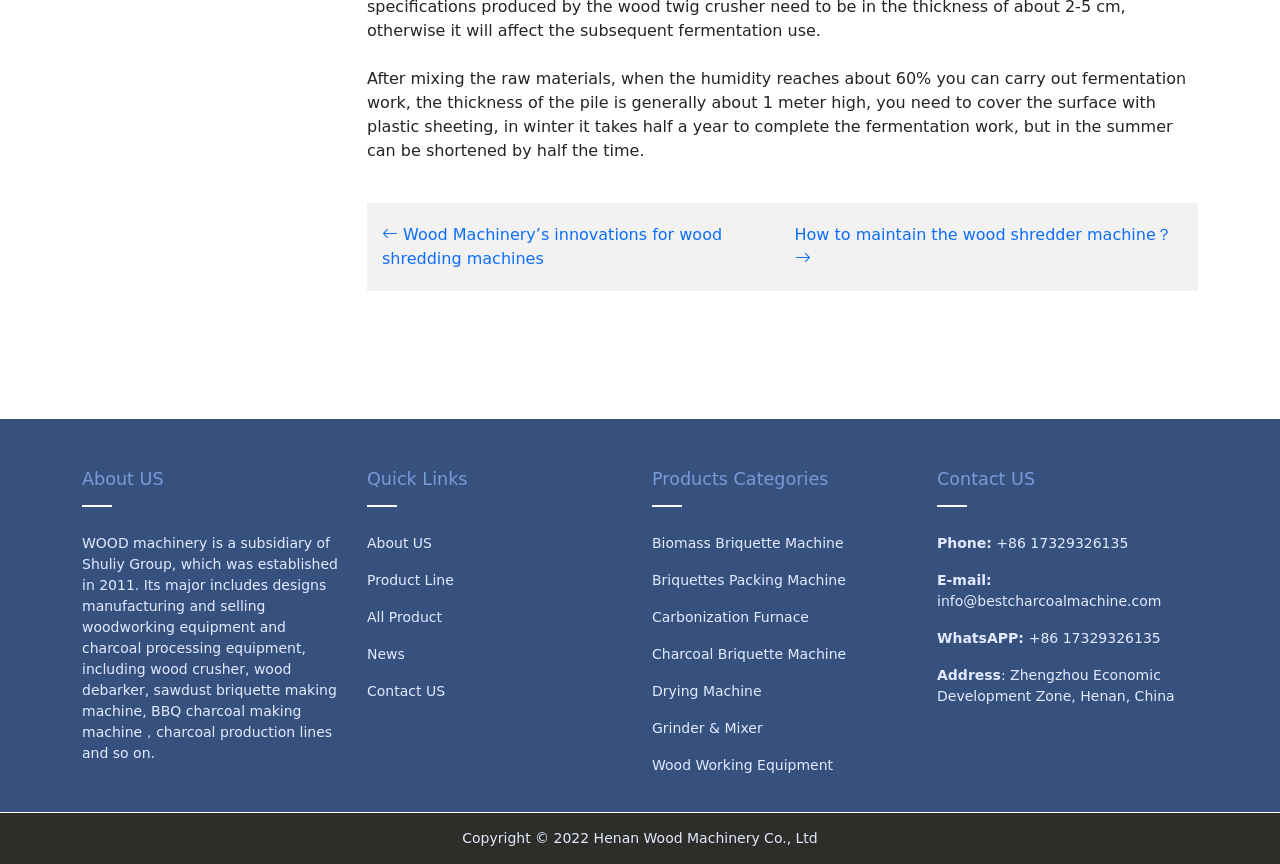What is the category of 'Biomass Briquette Machine'?
Refer to the image and provide a concise answer in one word or phrase.

Products Categories